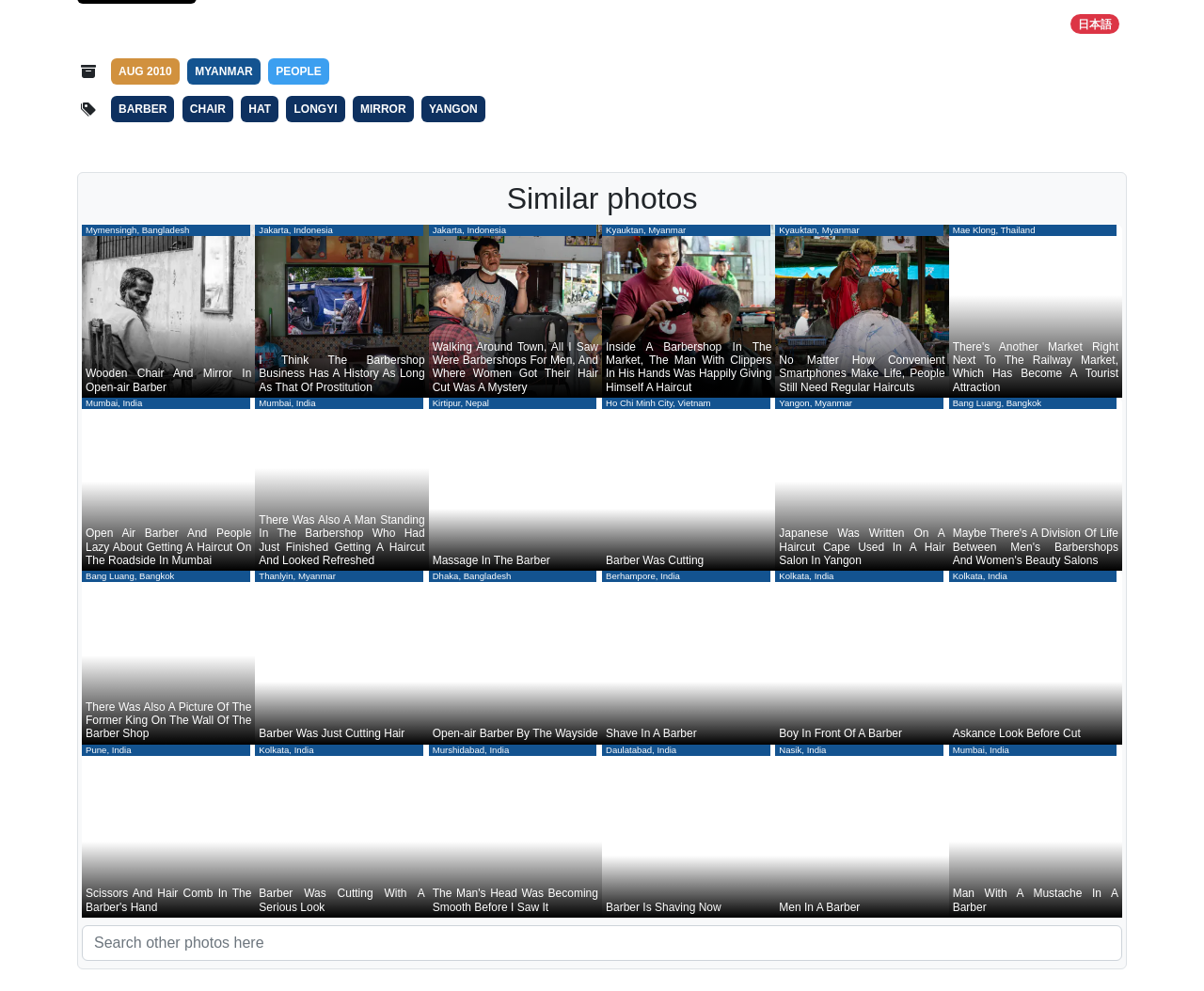Identify the bounding box coordinates necessary to click and complete the given instruction: "Click the '日本語' button".

[0.889, 0.015, 0.93, 0.034]